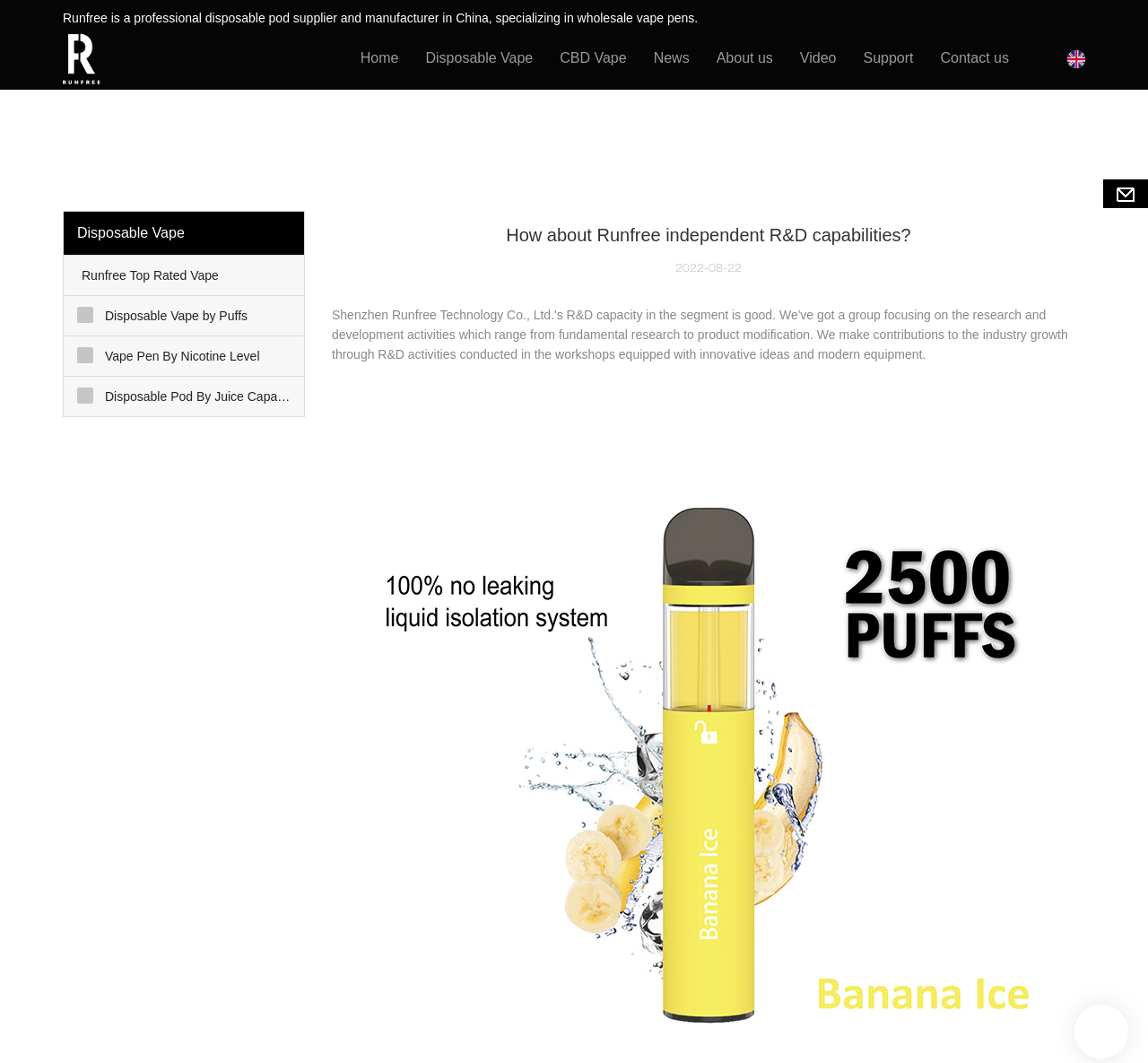What is the company's R&D capability?
Kindly offer a comprehensive and detailed response to the question.

The webpage's meta description mentions that the company, Runfree, has good R&D capabilities in the segment, indicating that the company's R&D capability is good.